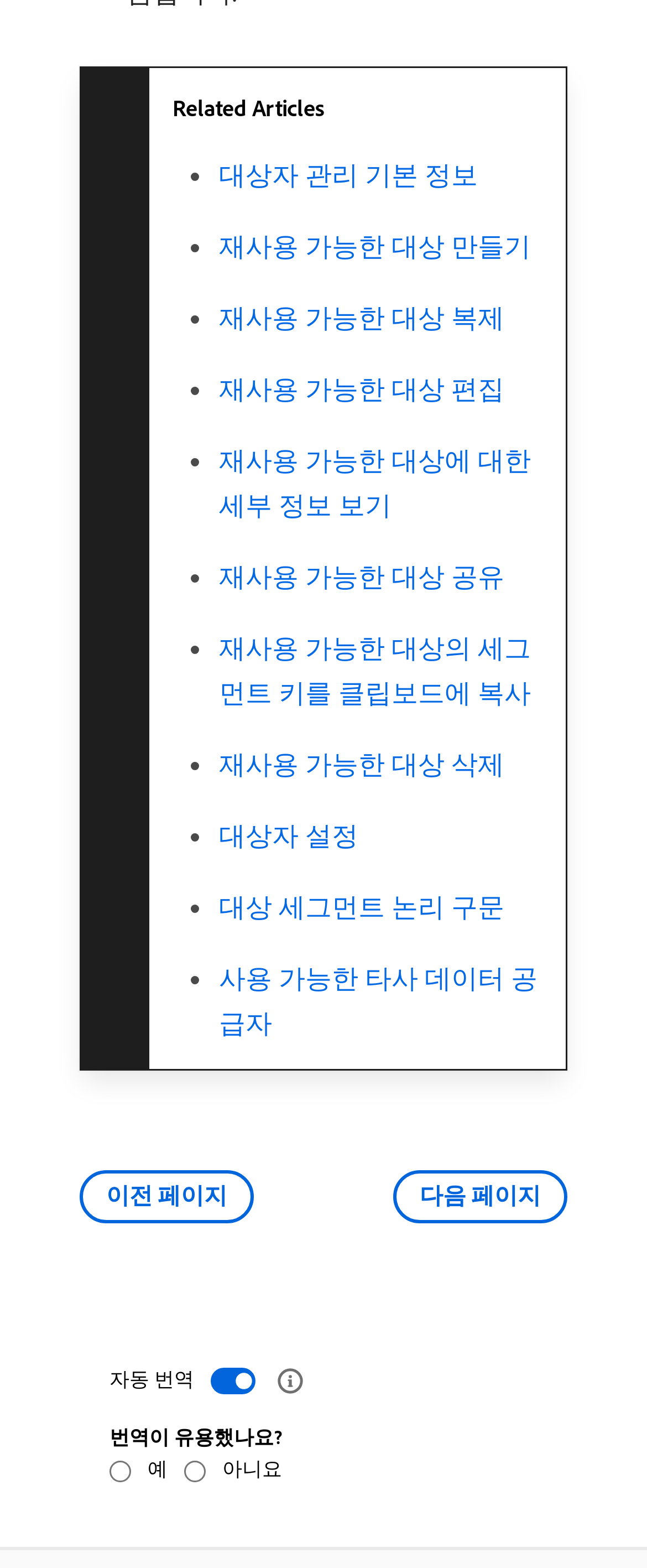What is the text of the first link?
Use the screenshot to answer the question with a single word or phrase.

대상자 관리 기본 정보